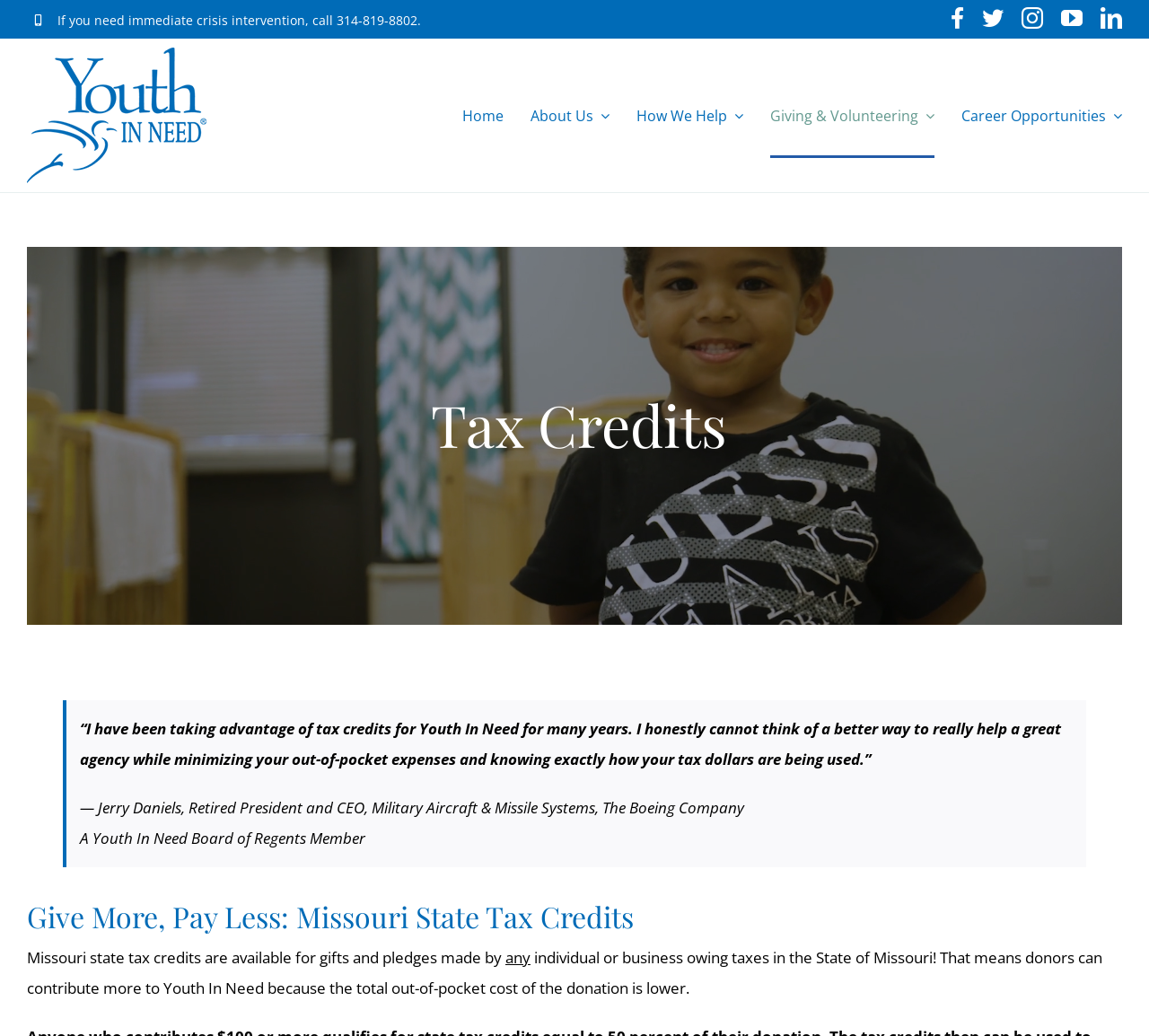Please specify the bounding box coordinates of the region to click in order to perform the following instruction: "Click the Facebook link".

[0.827, 0.007, 0.839, 0.028]